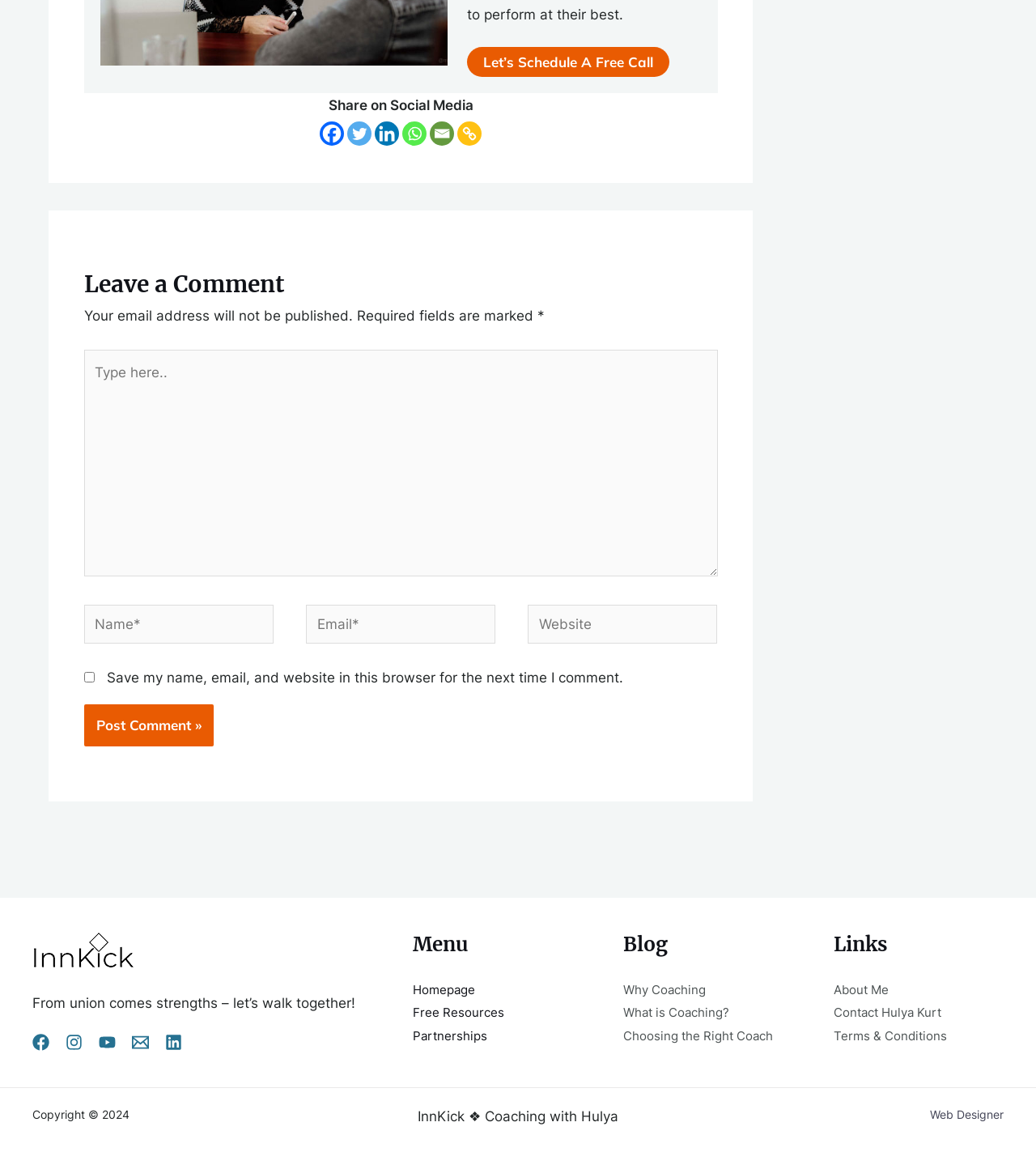Please identify the bounding box coordinates of the region to click in order to complete the given instruction: "Click the 'Post Comment »' button". The coordinates should be four float numbers between 0 and 1, i.e., [left, top, right, bottom].

[0.081, 0.611, 0.206, 0.648]